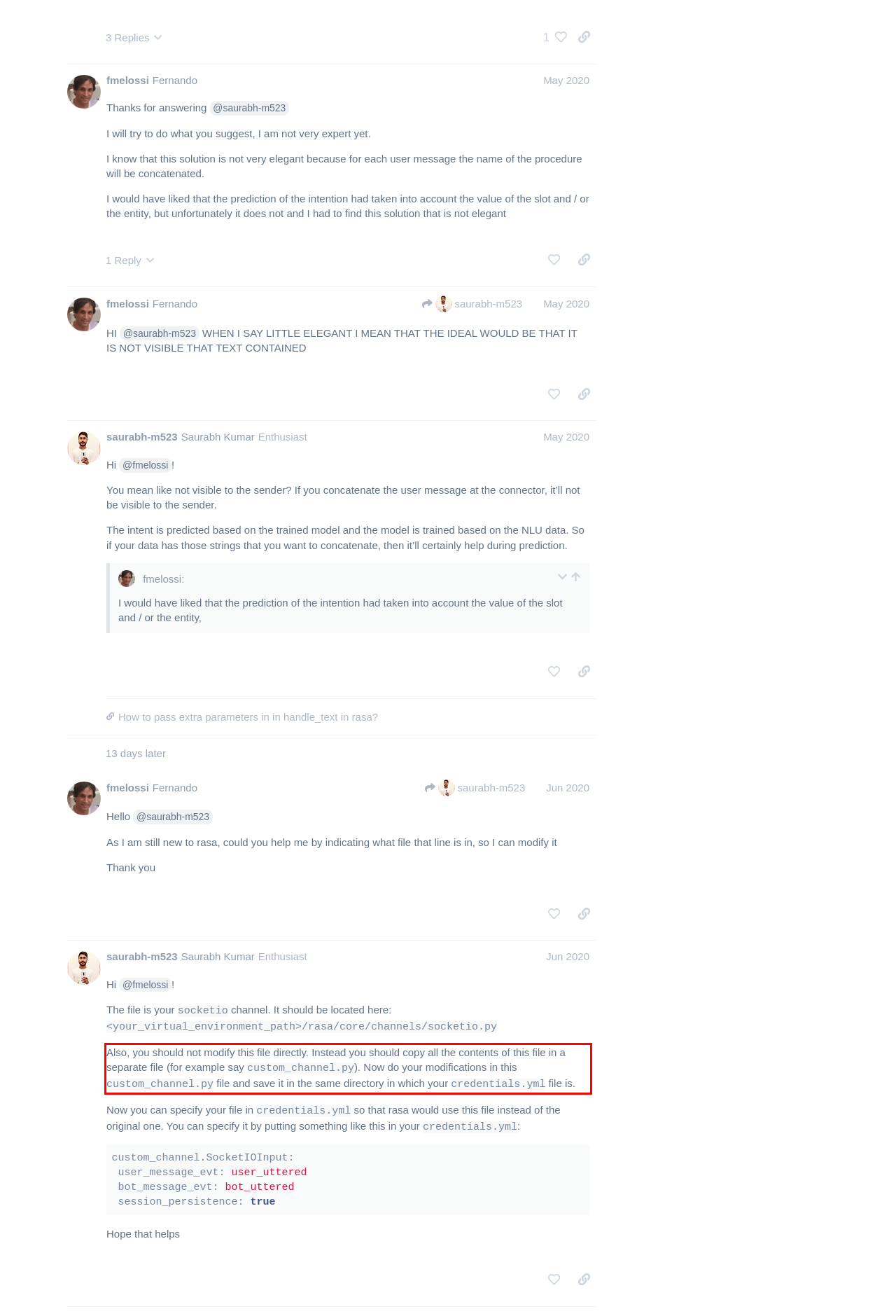Please analyze the screenshot of a webpage and extract the text content within the red bounding box using OCR.

Also, you should not modify this file directly. Instead you should copy all the contents of this file in a separate file (for example say custom_channel.py). Now do your modifications in this custom_channel.py file and save it in the same directory in which your credentials.yml file is.